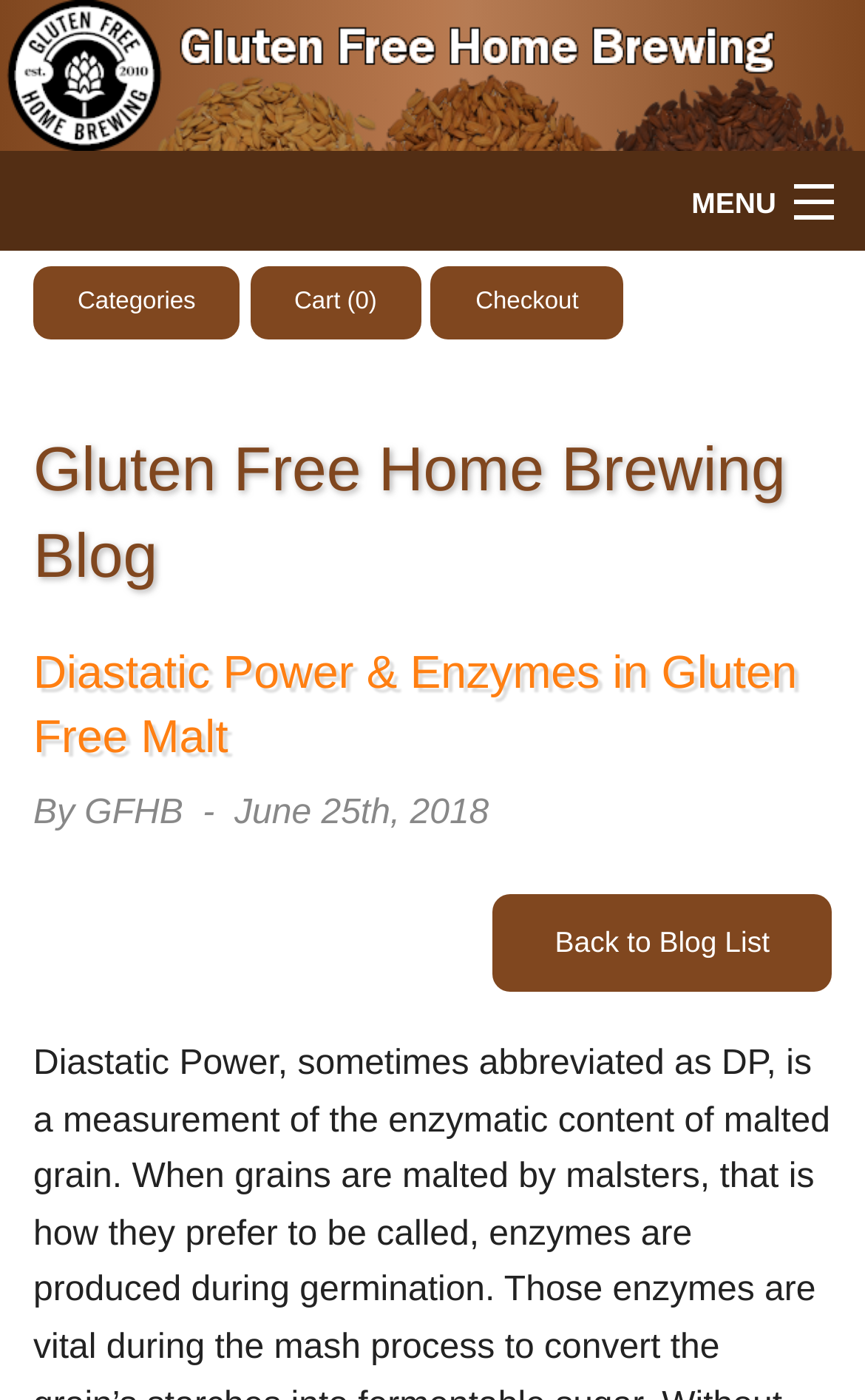Please identify the bounding box coordinates of where to click in order to follow the instruction: "visit store".

[0.0, 0.341, 1.0, 0.421]